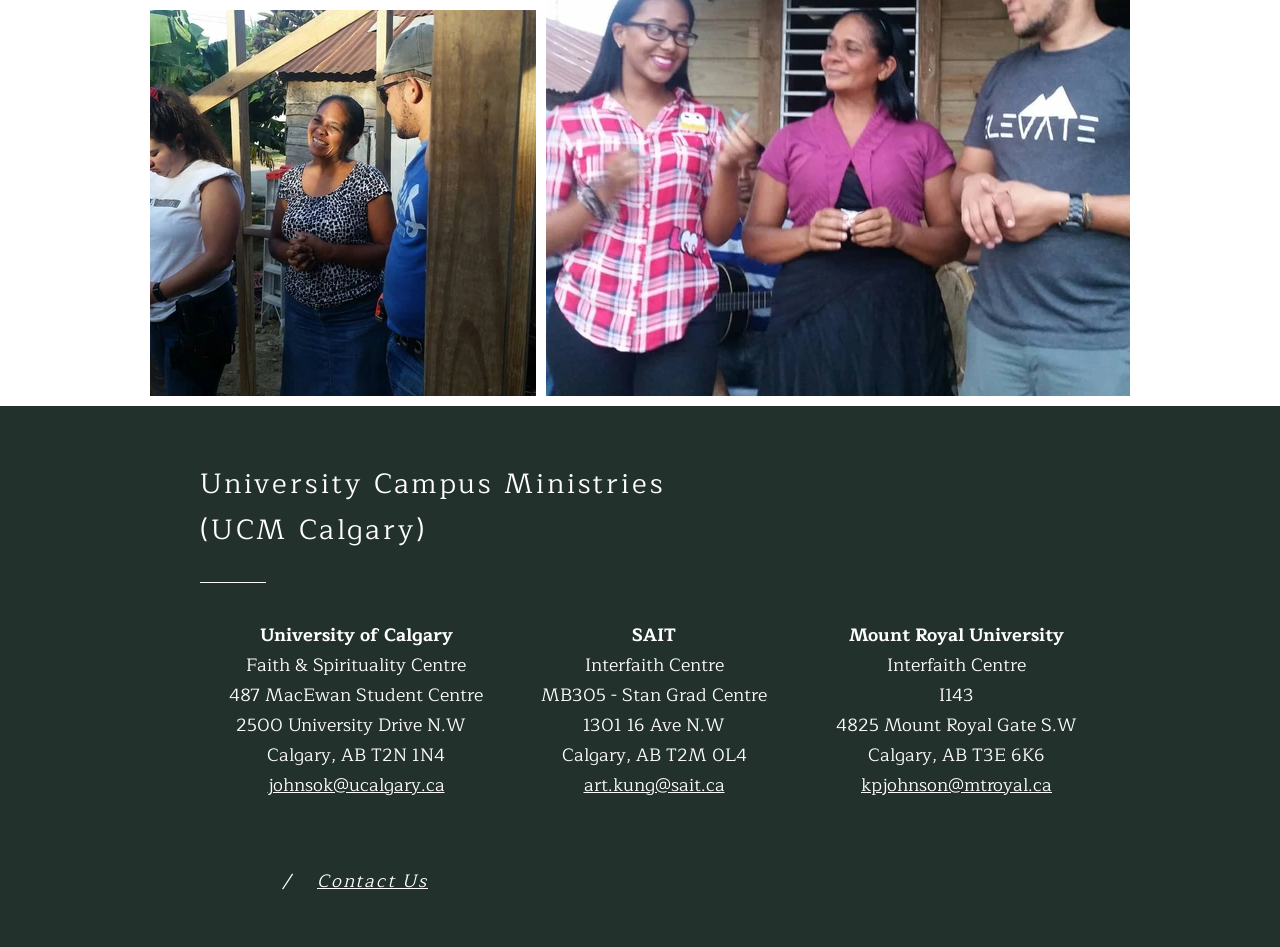What is the address of the Interfaith Centre at SAIT?
Based on the image, please offer an in-depth response to the question.

The webpage mentions the address of the Interfaith Centre at SAIT as 'MB305 - Stan Grad Centre', which is indicated by the StaticText element with the text 'MB305 - Stan Grad Centre' at coordinates [0.423, 0.718, 0.599, 0.749].